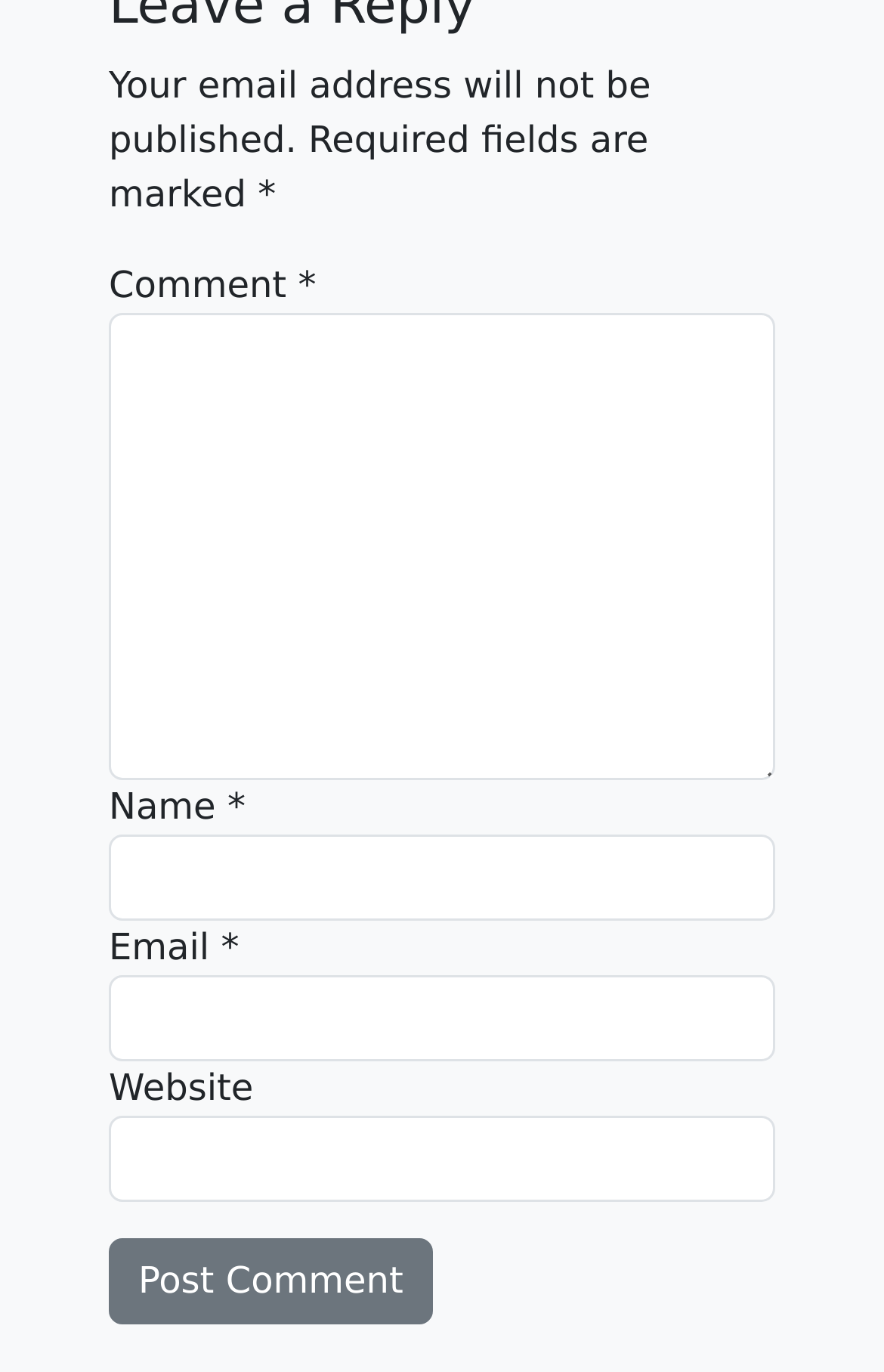From the element description: "parent_node: Comment * name="comment"", extract the bounding box coordinates of the UI element. The coordinates should be expressed as four float numbers between 0 and 1, in the order [left, top, right, bottom].

[0.123, 0.227, 0.877, 0.568]